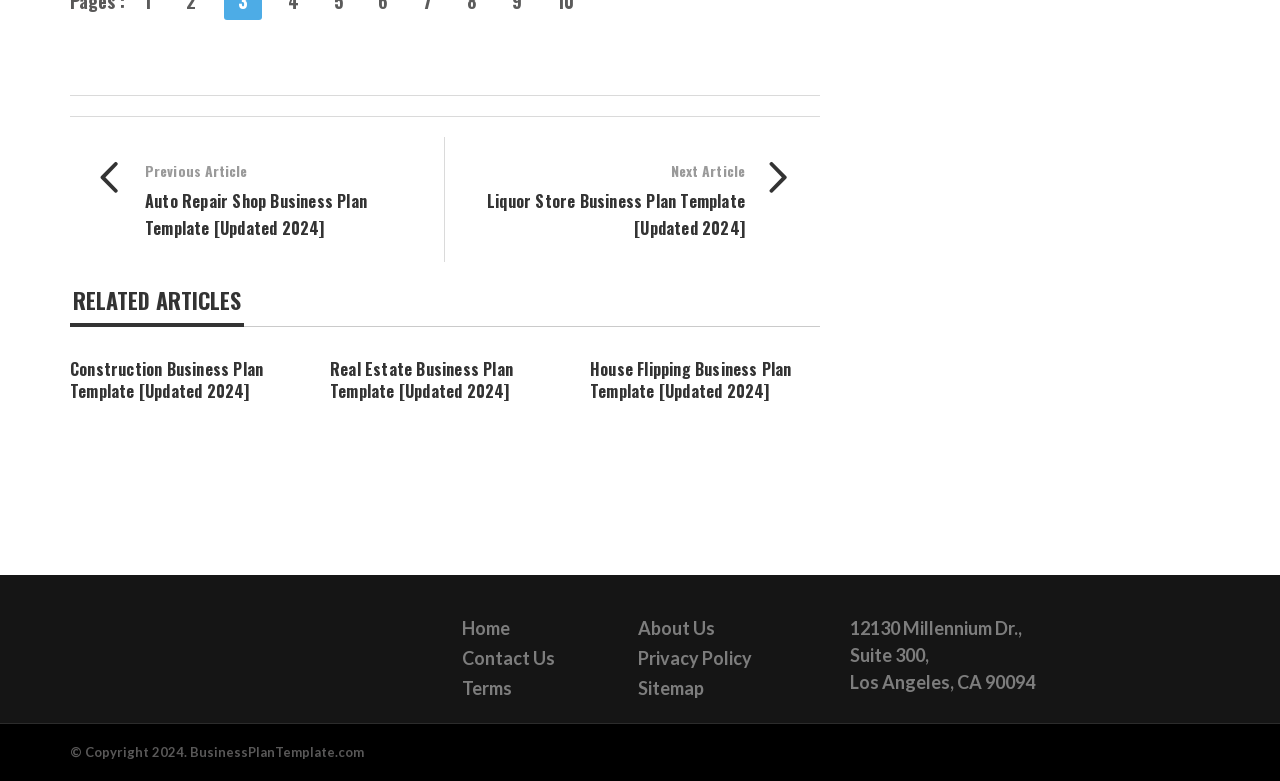Using the webpage screenshot, locate the HTML element that fits the following description and provide its bounding box: "Camel cricket".

None